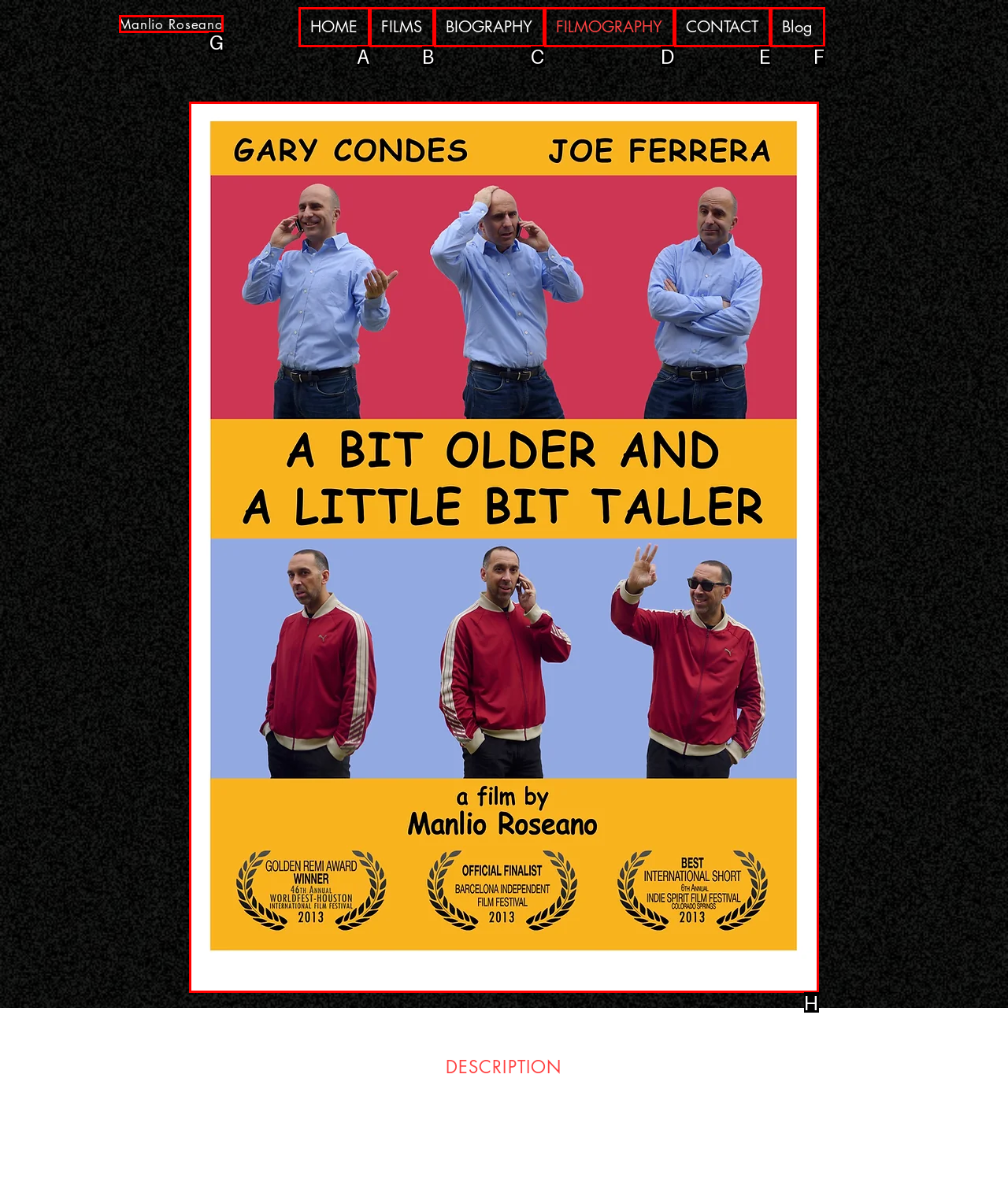Which option should be clicked to execute the following task: view the film poster? Respond with the letter of the selected option.

H